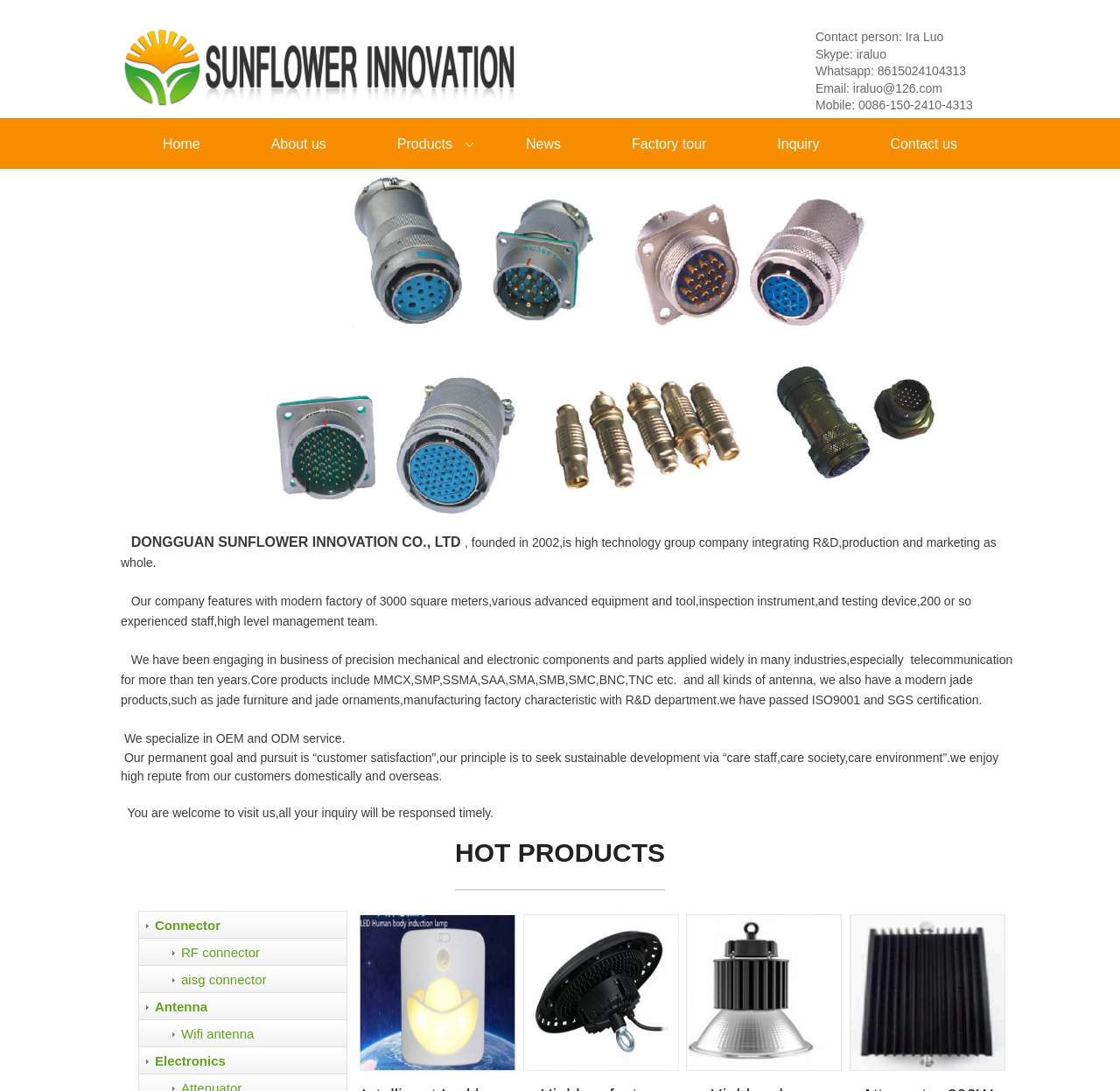Determine the bounding box coordinates for the HTML element mentioned in the following description: "Inquiry". The coordinates should be a list of four floats ranging from 0 to 1, represented as [left, top, right, bottom].

[0.668, 0.109, 0.757, 0.156]